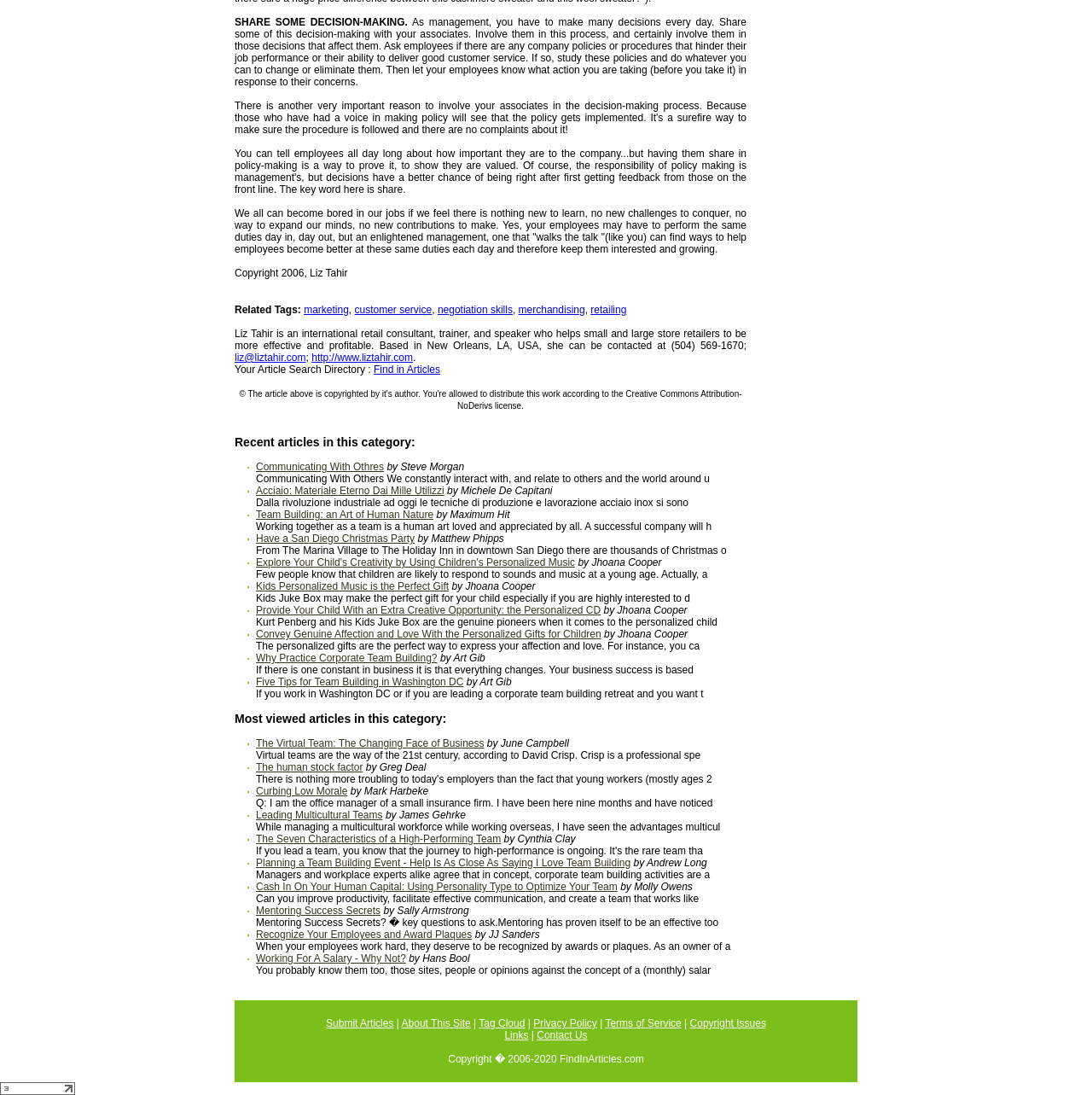Identify the bounding box coordinates for the UI element described by the following text: "Find in Articles". Provide the coordinates as four float numbers between 0 and 1, in the format [left, top, right, bottom].

[0.342, 0.332, 0.403, 0.343]